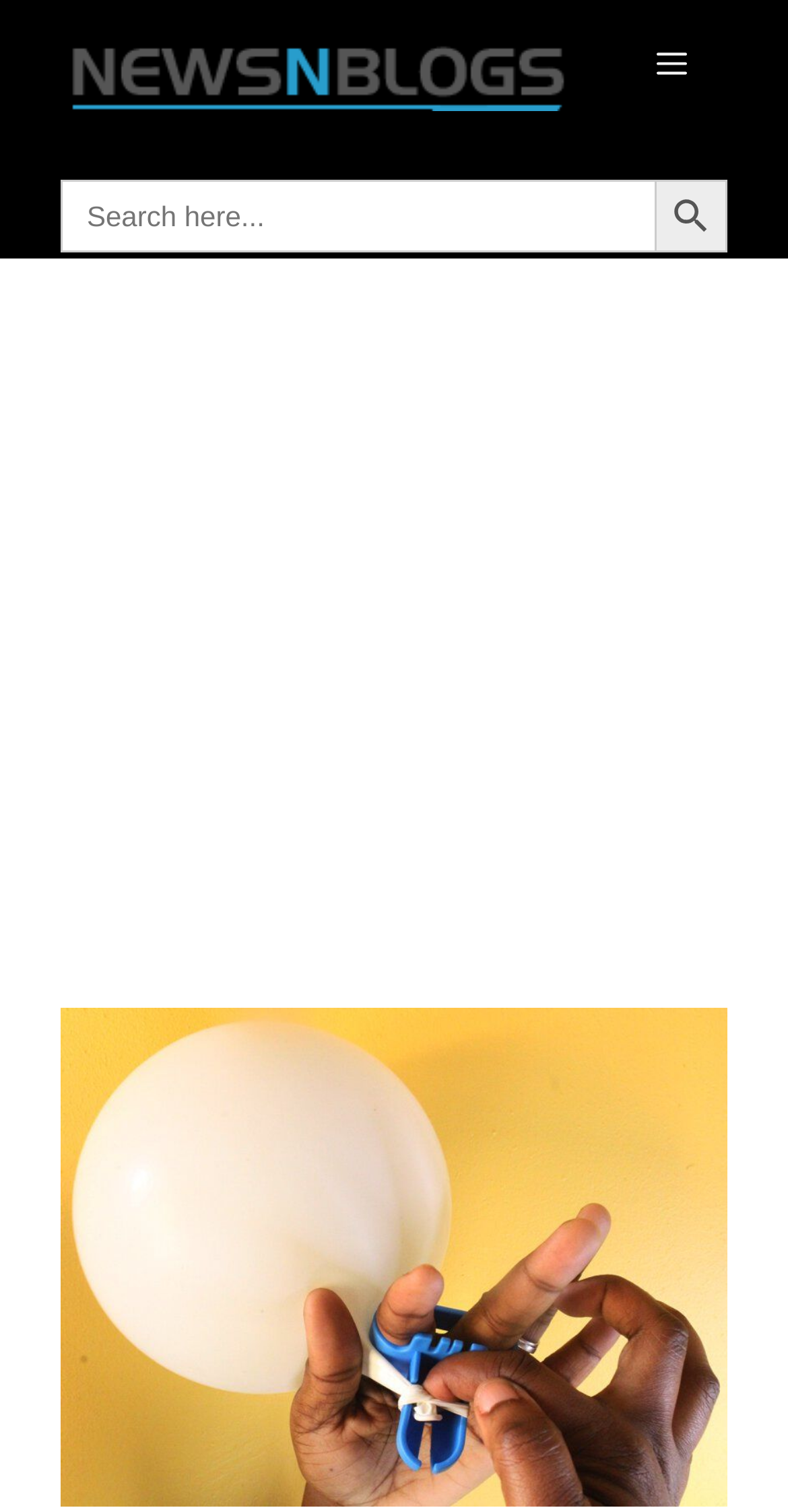What is the topic of the image at the bottom of the page?
Using the visual information, answer the question in a single word or phrase.

Balloon tie tool